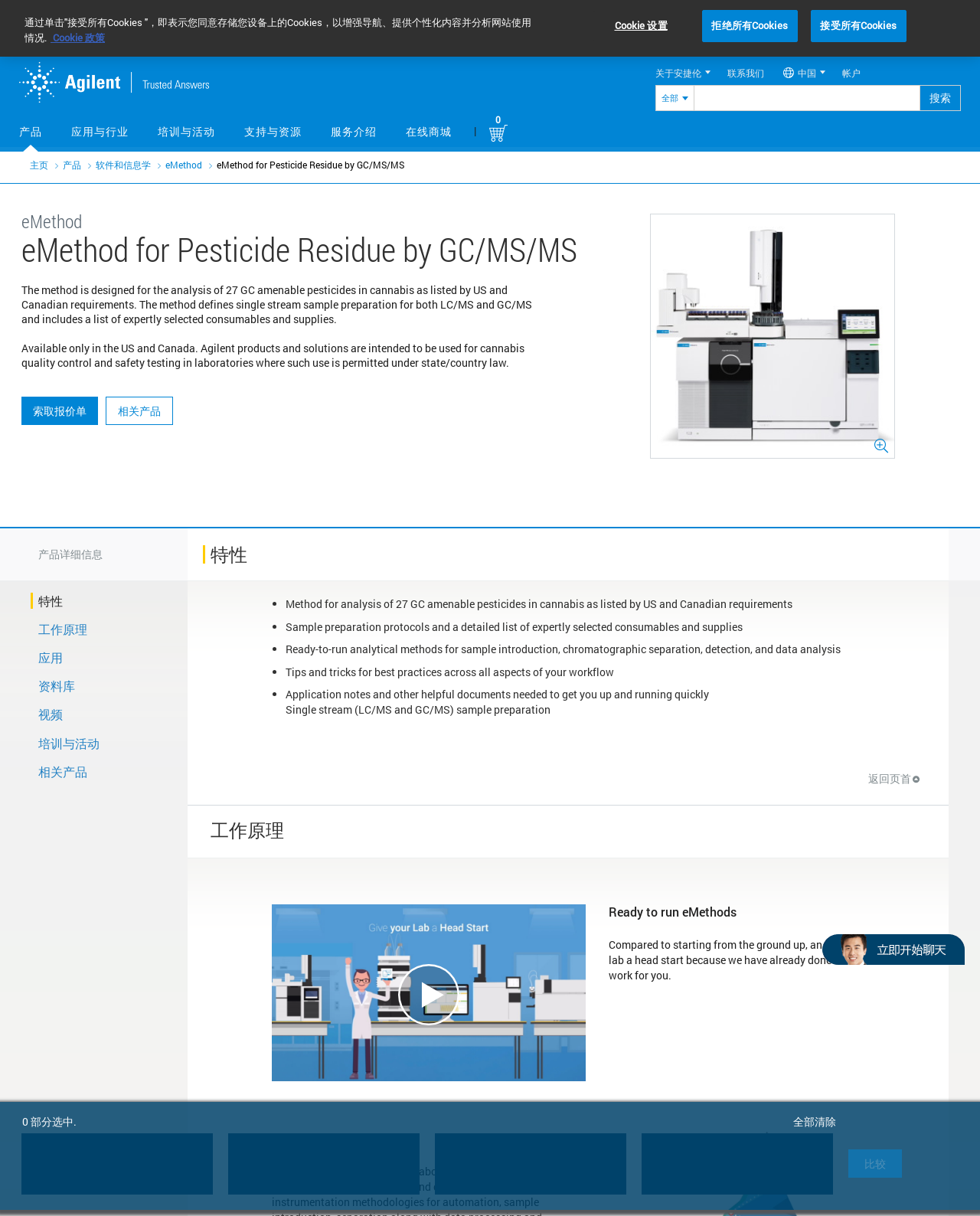Using the description: "Live Chat", determine the UI element's bounding box coordinates. Ensure the coordinates are in the format of four float numbers between 0 and 1, i.e., [left, top, right, bottom].

[0.839, 0.768, 1.0, 0.806]